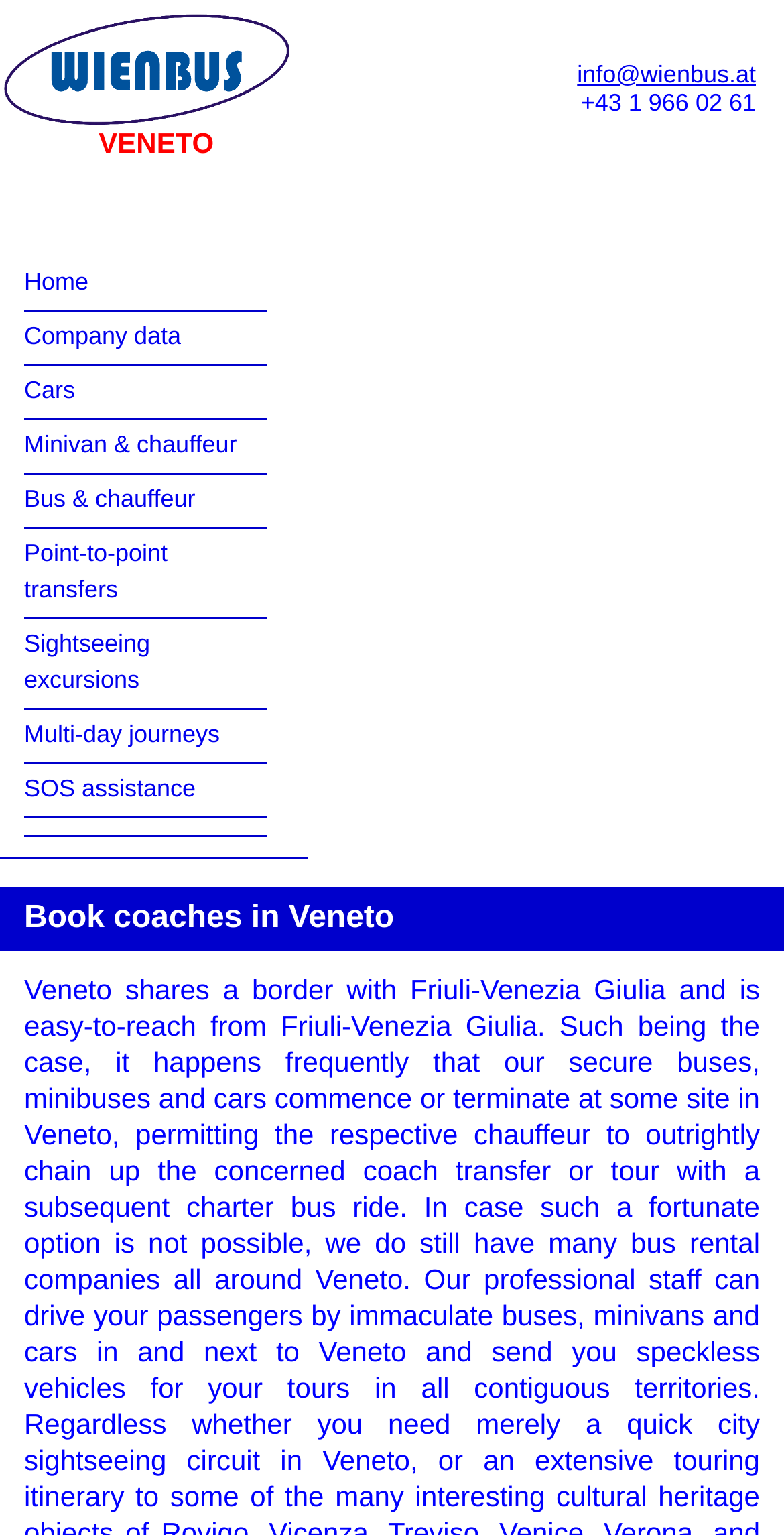What is the company's email address?
Kindly offer a detailed explanation using the data available in the image.

The company's email address can be found in the top-right corner of the webpage, inside a table cell, which is a part of the layout table. It is a link element with the text 'info@wienbus.at'.